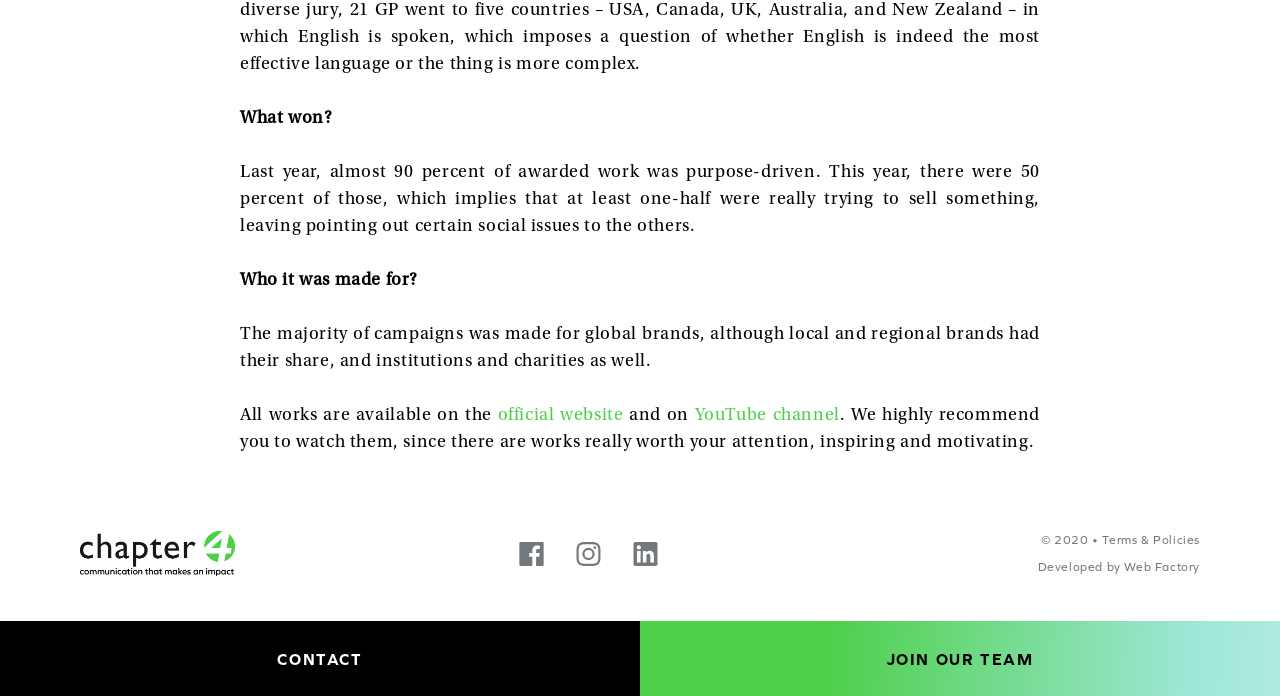Use a single word or phrase to answer the following:
What type of brands had their share of campaigns?

local and regional brands